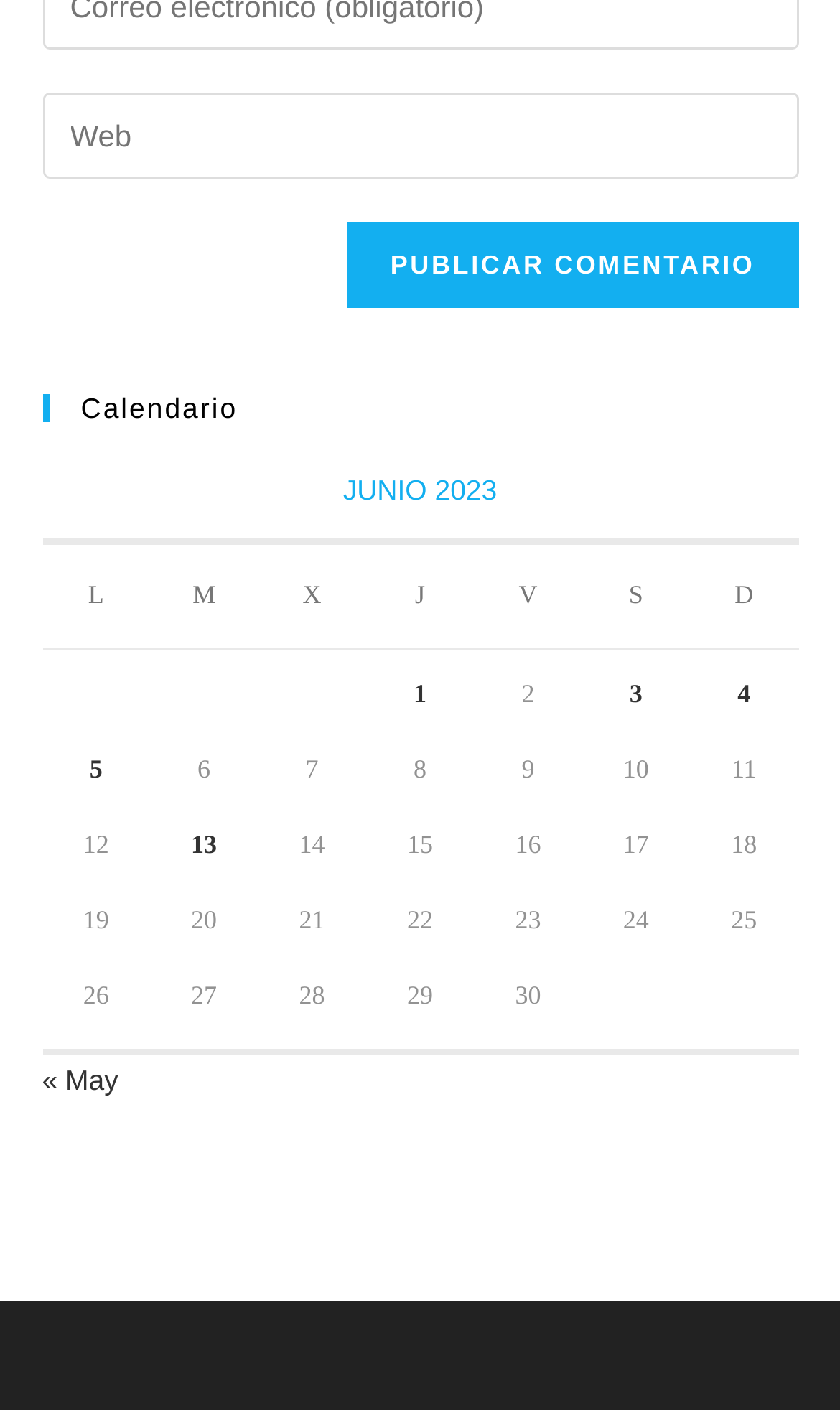Please determine the bounding box coordinates, formatted as (top-left x, top-left y, bottom-right x, bottom-right y), with all values as floating point numbers between 0 and 1. Identify the bounding box of the region described as: « May

[0.05, 0.755, 0.141, 0.778]